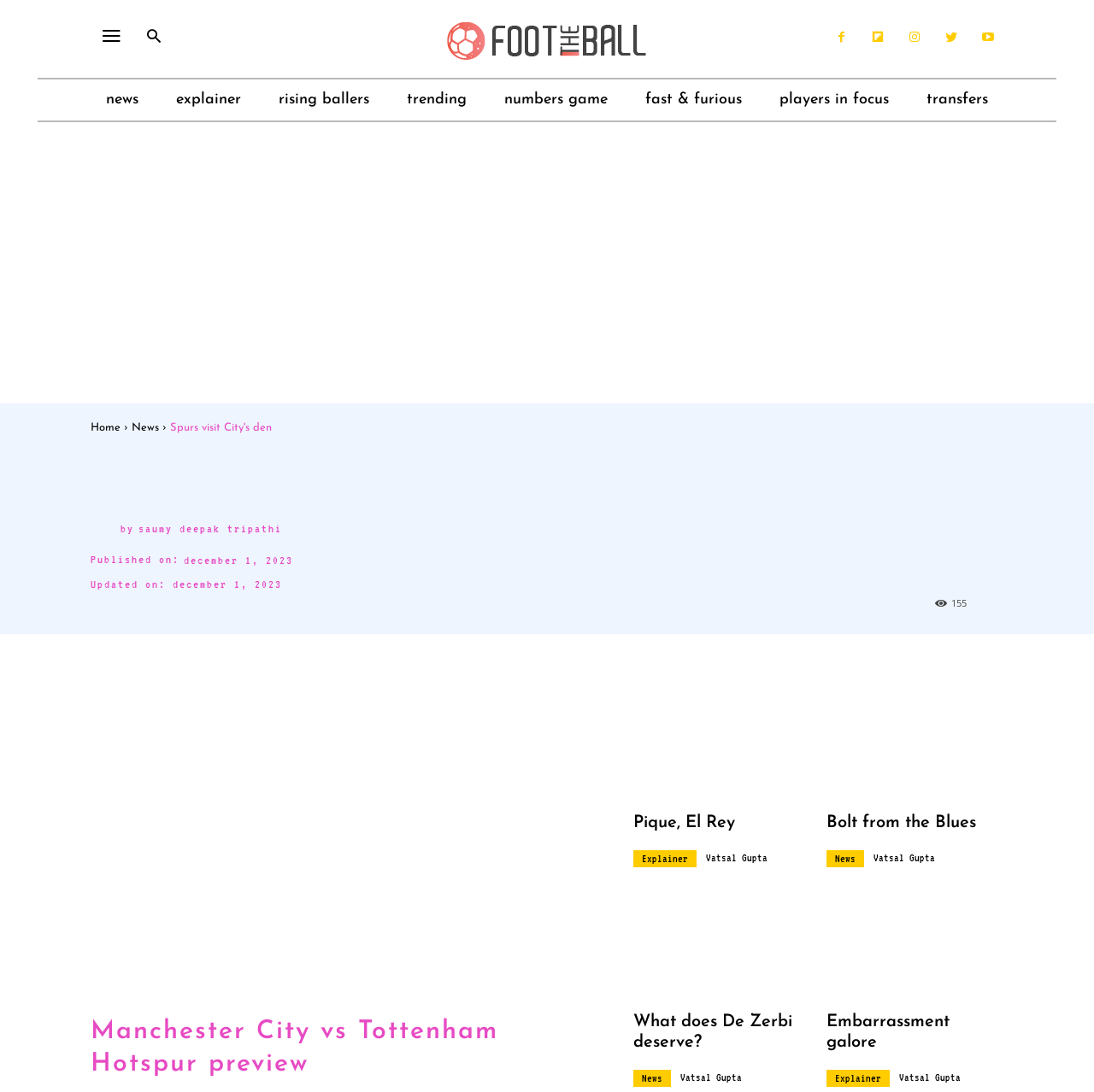Find the bounding box coordinates for the area that must be clicked to perform this action: "View the Manchester City vs Tottenham Hotspur preview".

[0.083, 0.93, 0.563, 0.989]